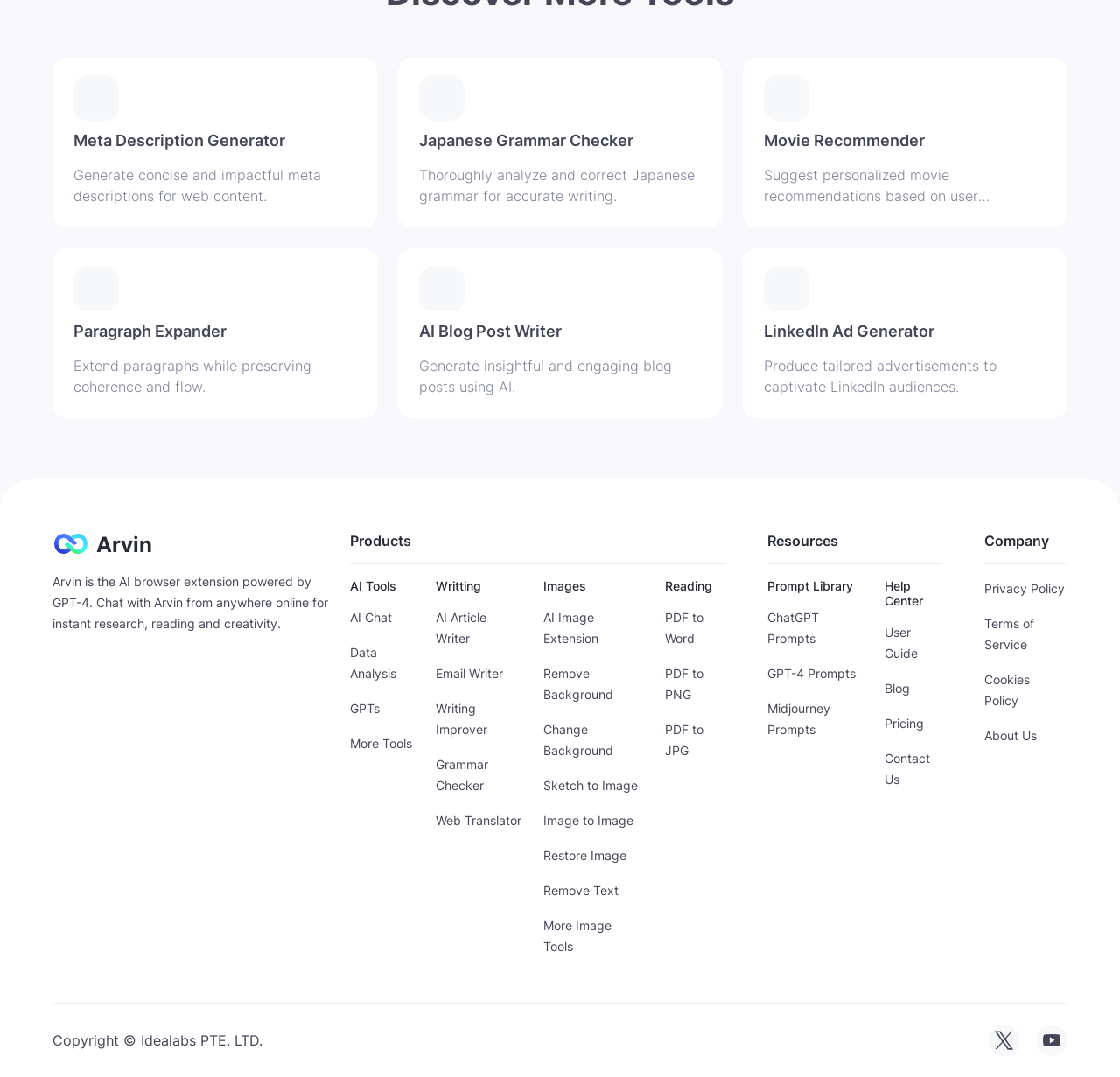What is the name of the company that owns this website?
Look at the image and provide a short answer using one word or a phrase.

Idealabs PTE. LTD.